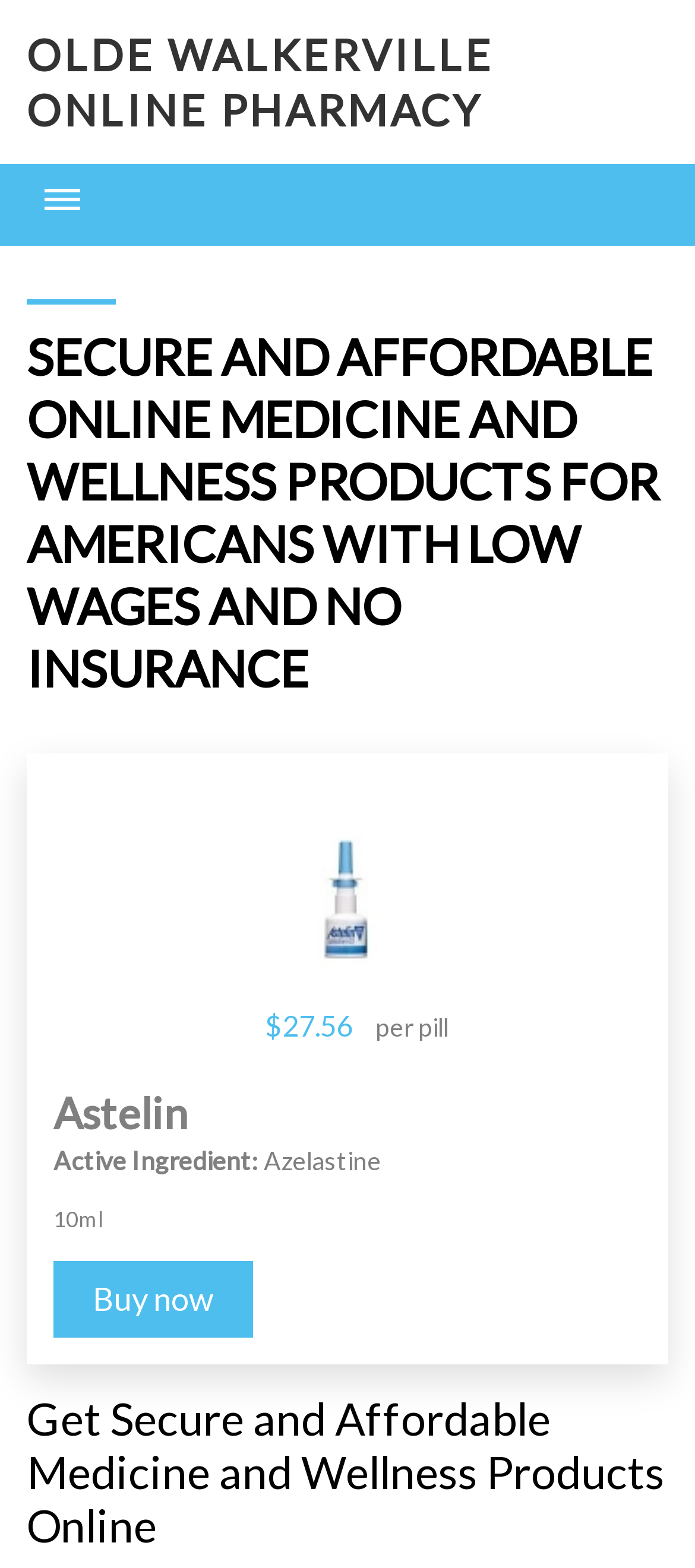Provide the bounding box coordinates, formatted as (top-left x, top-left y, bottom-right x, bottom-right y), with all values being floating point numbers between 0 and 1. Identify the bounding box of the UI element that matches the description: How To Order

[0.038, 0.254, 0.374, 0.303]